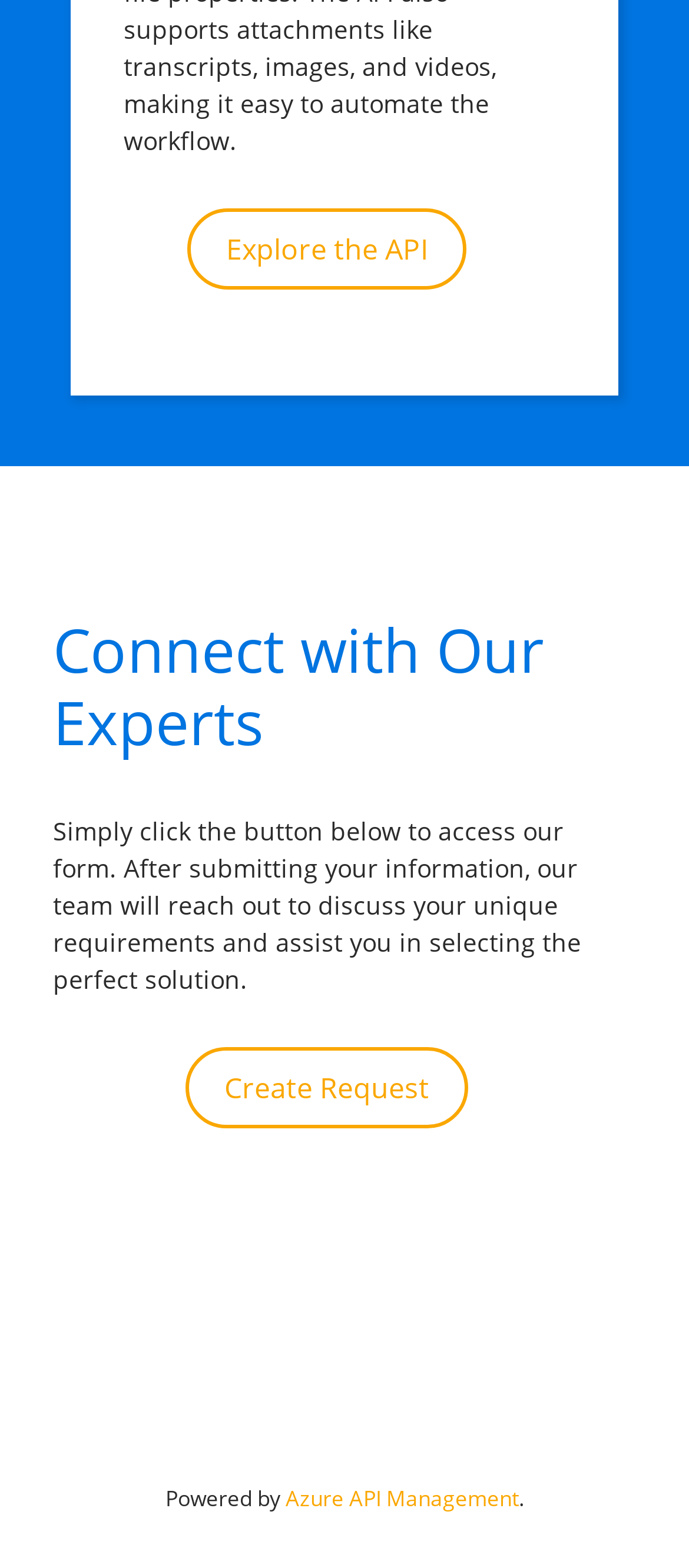Give a one-word or short phrase answer to this question: 
What is the name of the technology powering the webpage?

Azure API Management